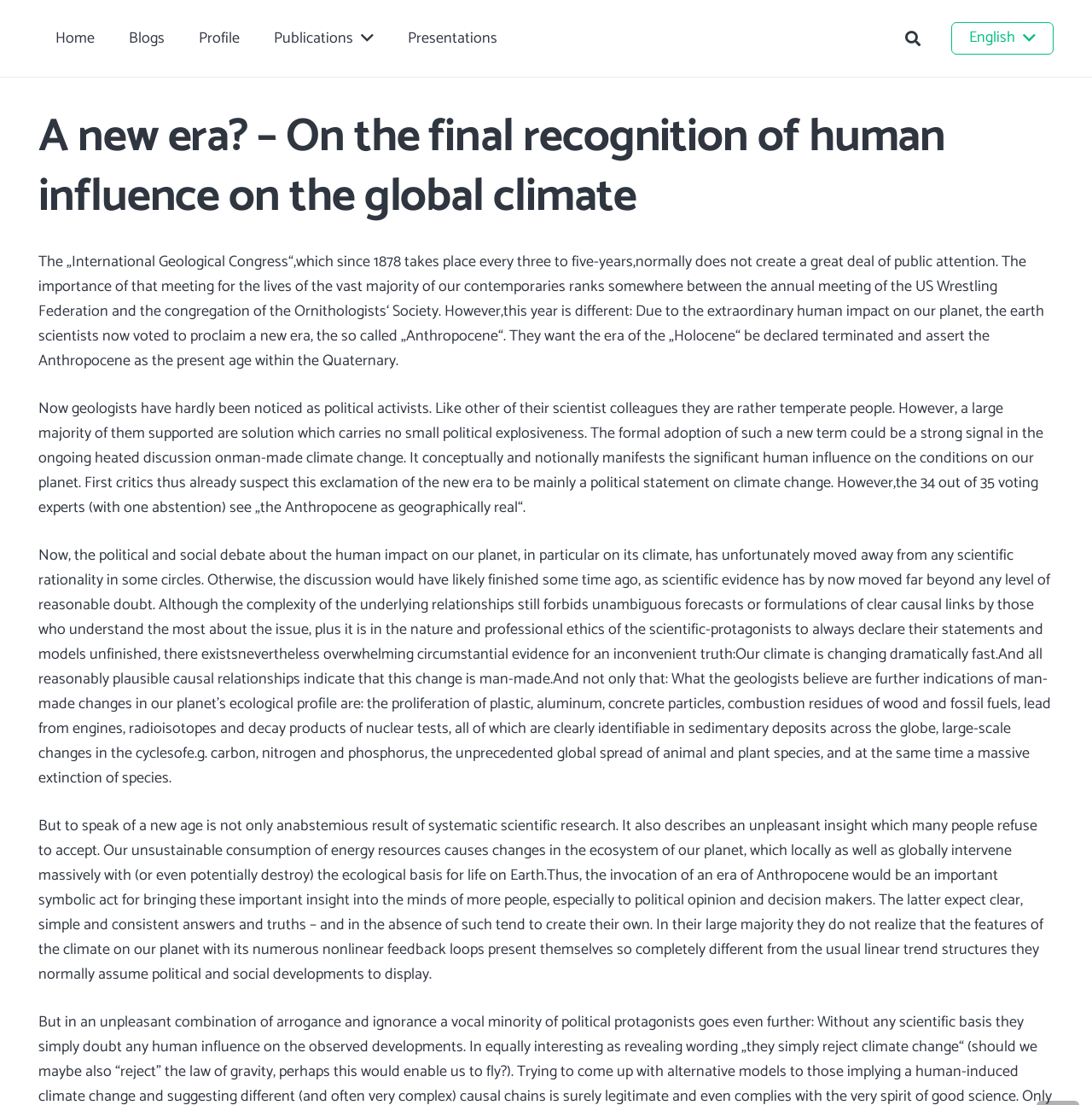Give a one-word or phrase response to the following question: What is the name of the new era proclaimed by geologists?

Anthropocene